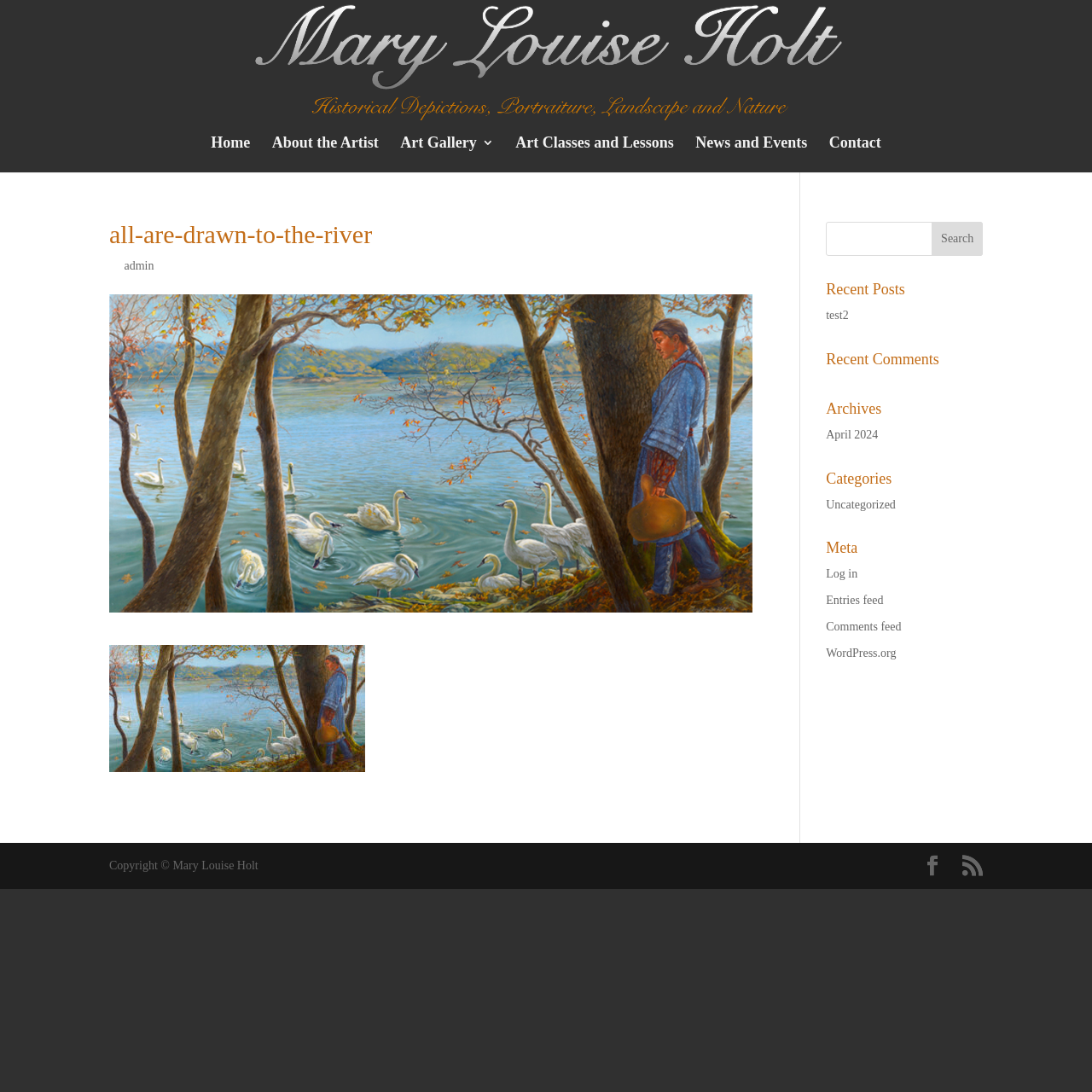Please determine the bounding box of the UI element that matches this description: Art Gallery. The coordinates should be given as (top-left x, top-left y, bottom-right x, bottom-right y), with all values between 0 and 1.

[0.367, 0.125, 0.452, 0.158]